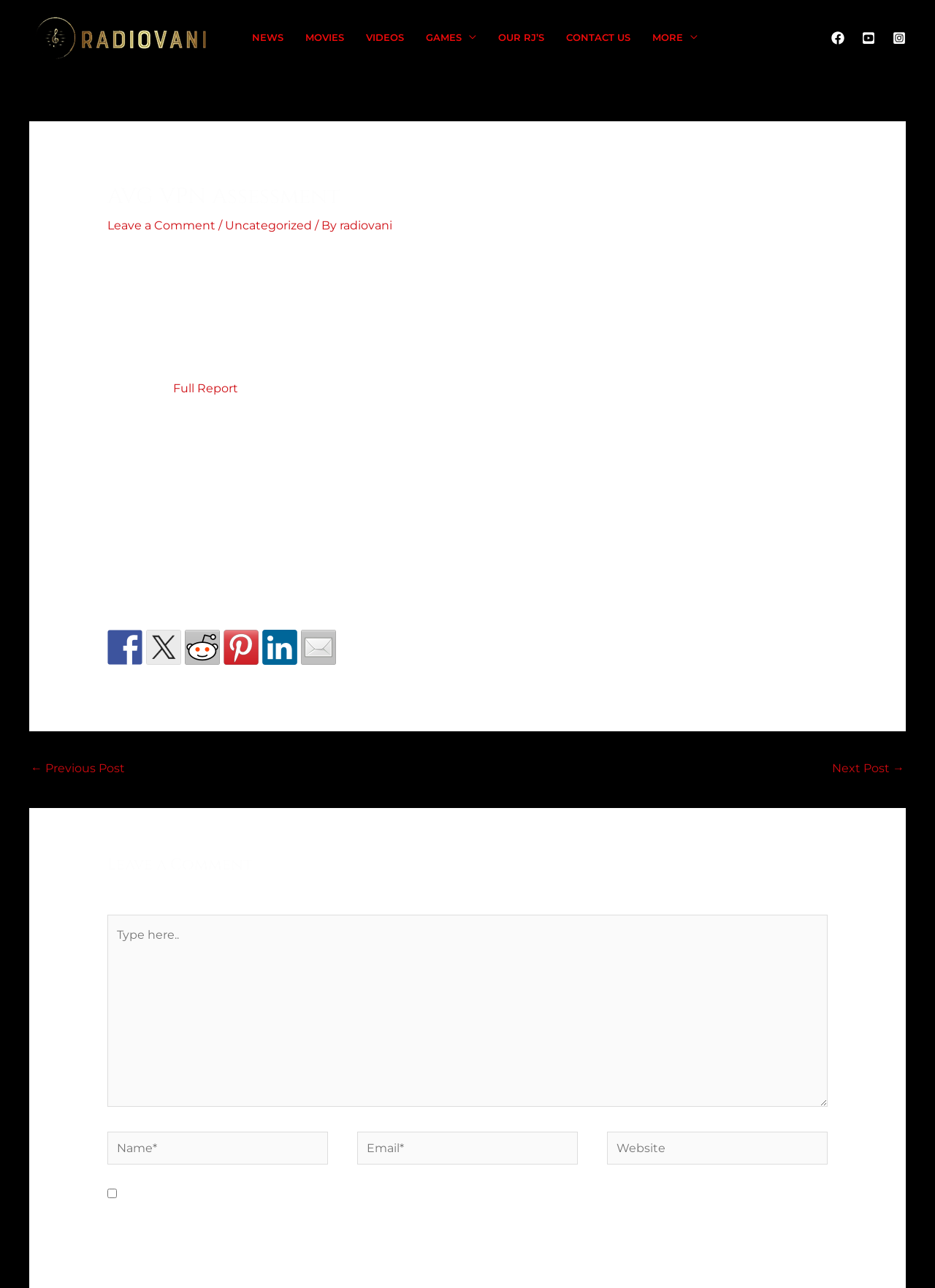What are the available platforms for AVG VPN apps?
Please provide a single word or phrase in response based on the screenshot.

Windows, MacOS, iOS, Android